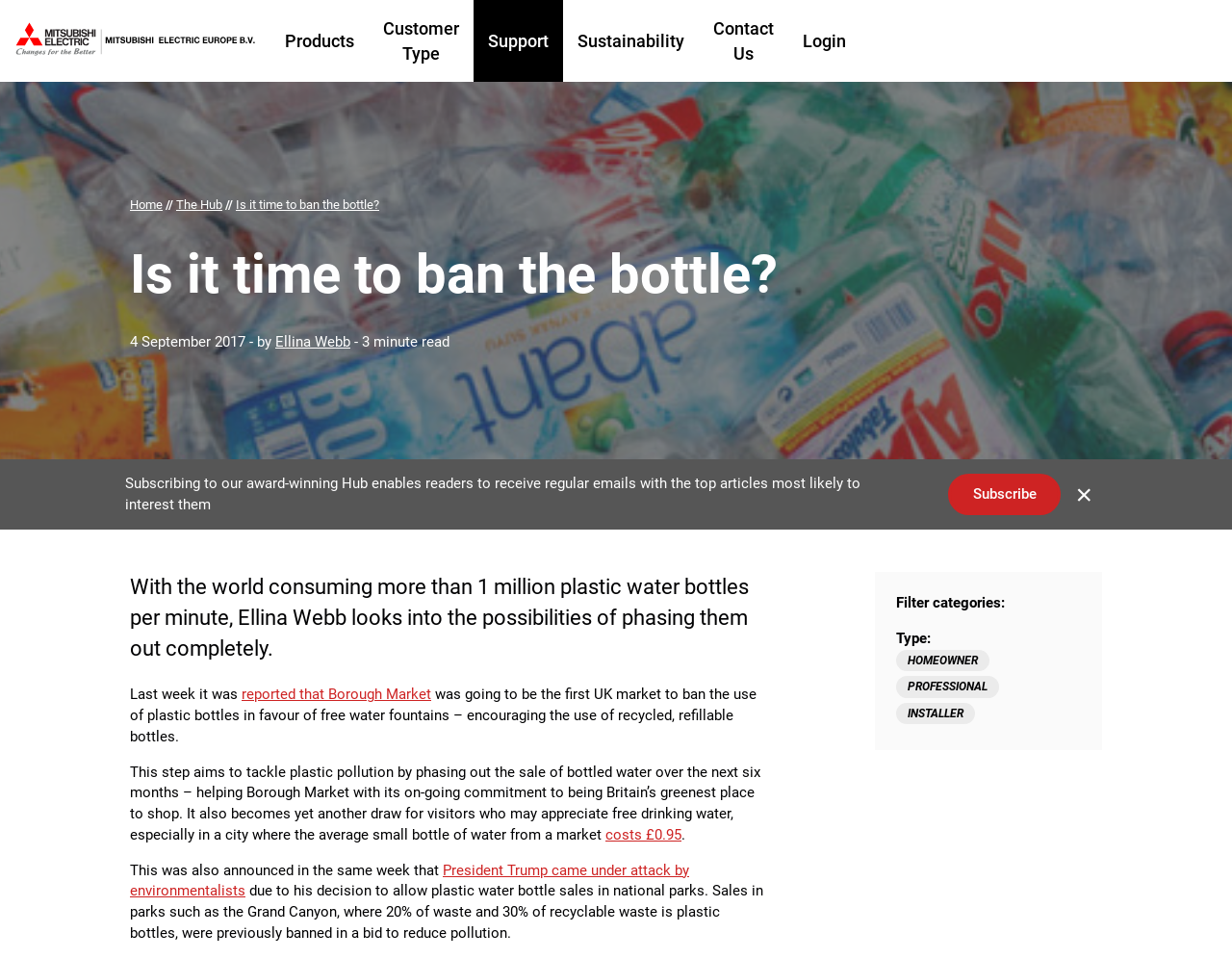Who is the author of the article?
Provide an in-depth answer to the question, covering all aspects.

The author's name is mentioned in the article as 'Ellina Webb' with a link to her profile.